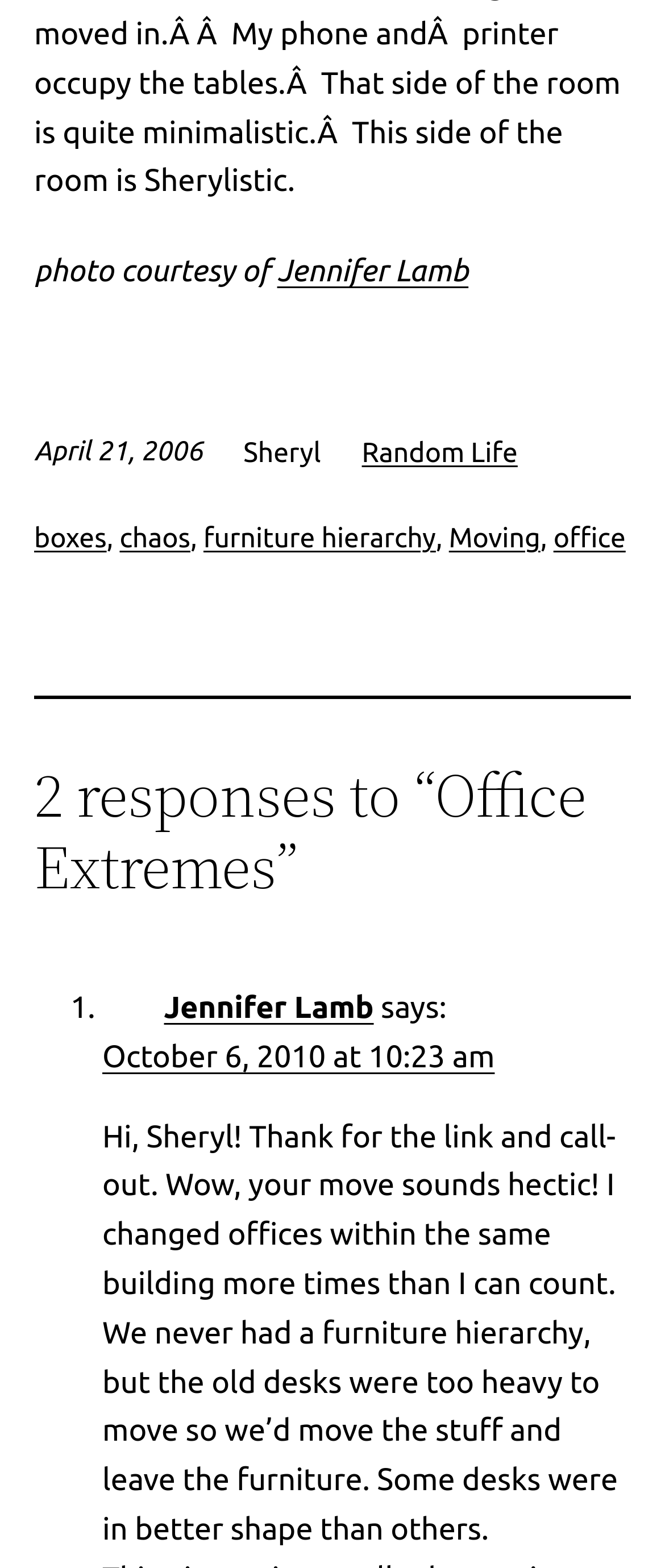How many comments are there on this article?
Examine the image and give a concise answer in one word or a short phrase.

1